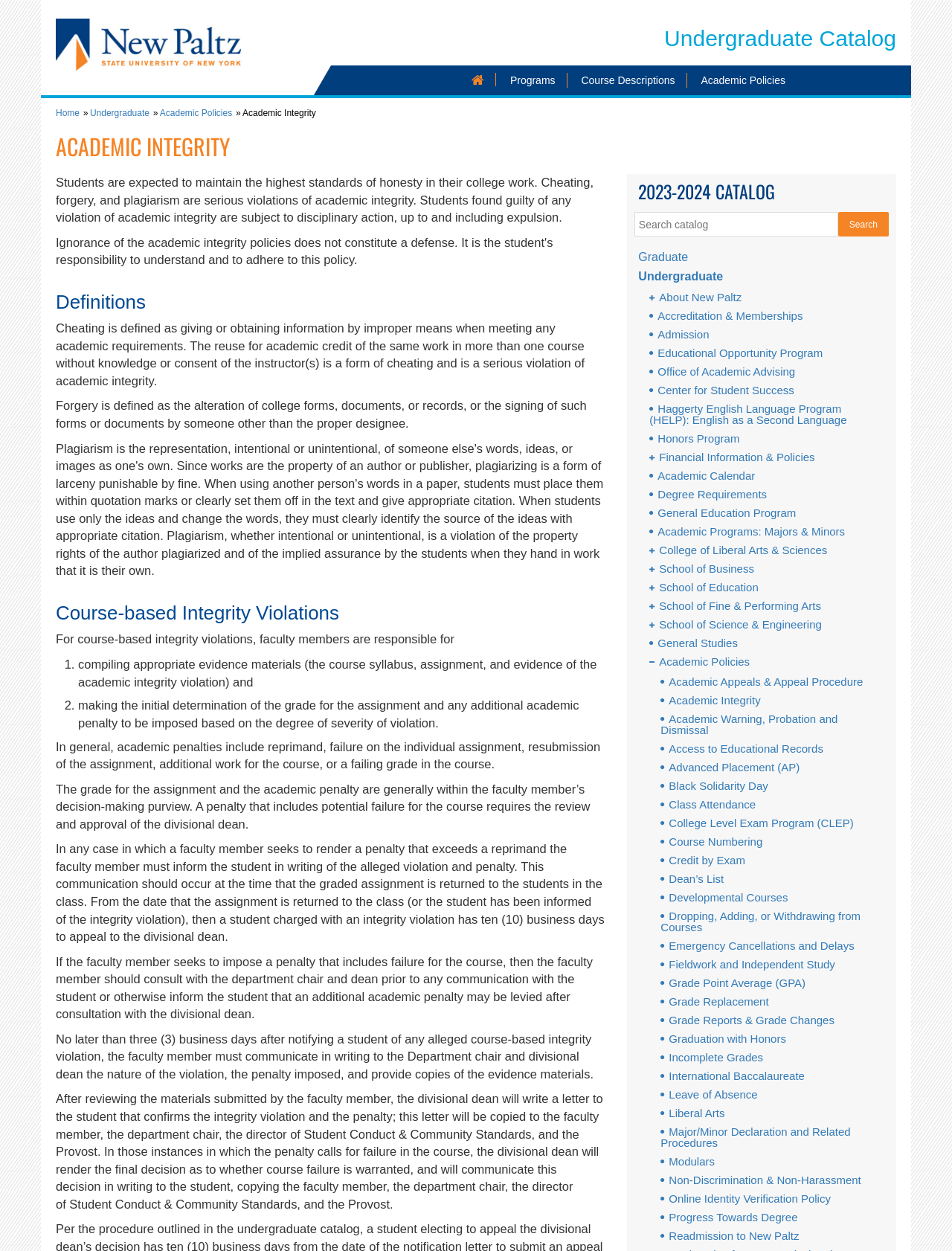Using the given description, provide the bounding box coordinates formatted as (top-left x, top-left y, bottom-right x, bottom-right y), with all values being floating point numbers between 0 and 1. Description: School of Education

[0.682, 0.465, 0.926, 0.474]